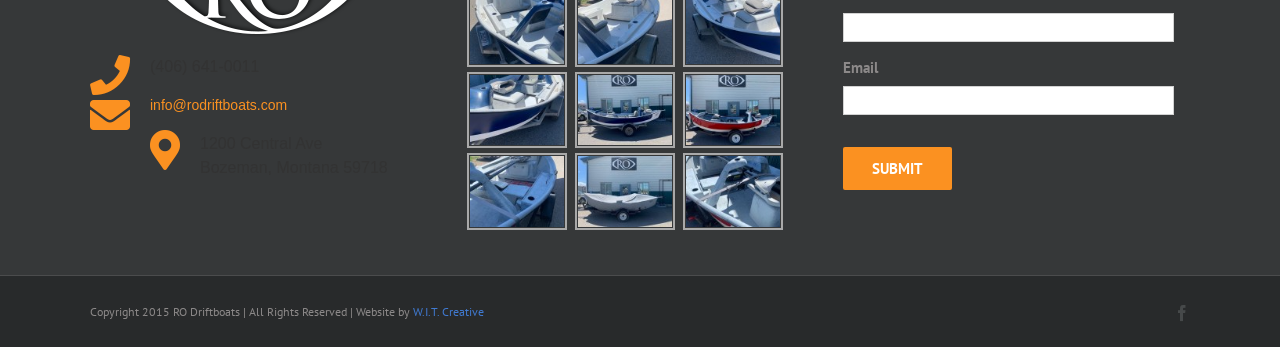What is the address?
Analyze the image and provide a thorough answer to the question.

The address is displayed in the top section of the webpage, inside a heading element, which implies it's the physical location of the business.